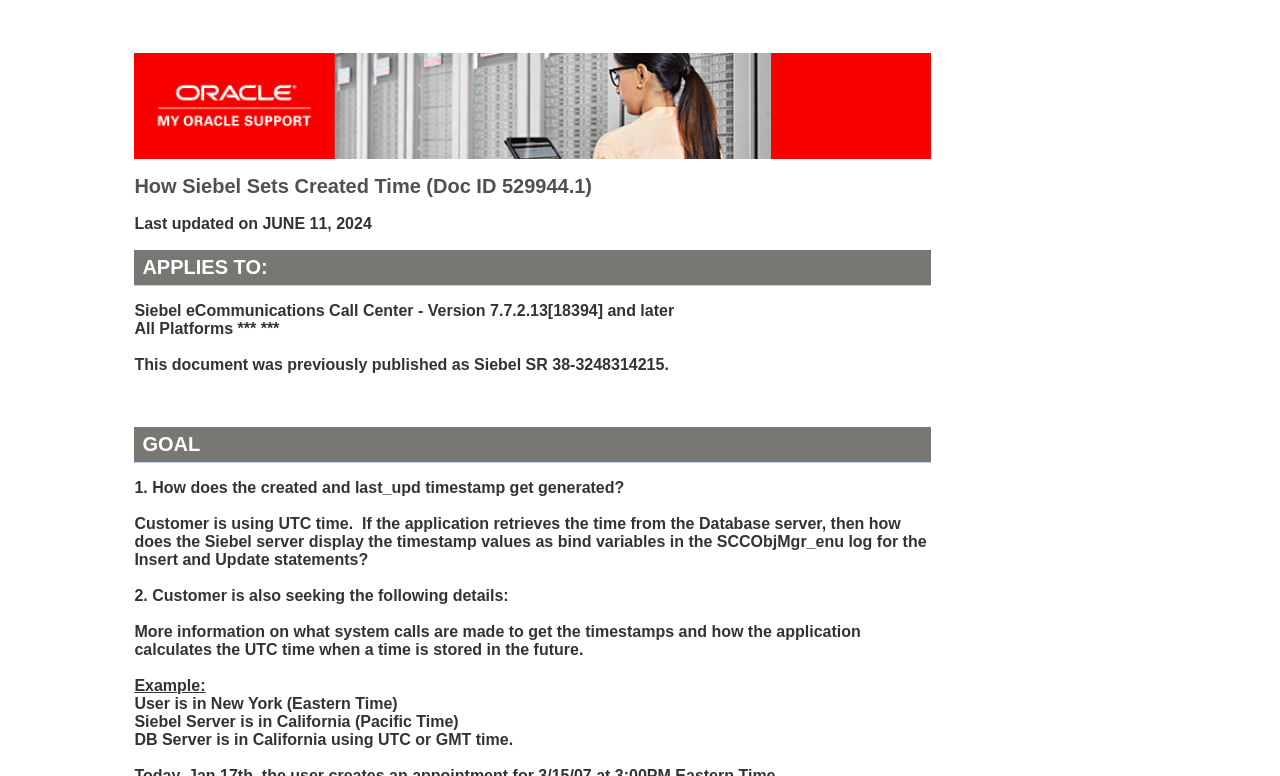What is the goal of this document?
Answer the question with a detailed explanation, including all necessary information.

The goal of this document is mentioned under the 'GOAL' heading, which is to explain how Siebel sets created time, including how the created and last updated timestamp get generated and how the application calculates the UTC time when a time is stored in the future.